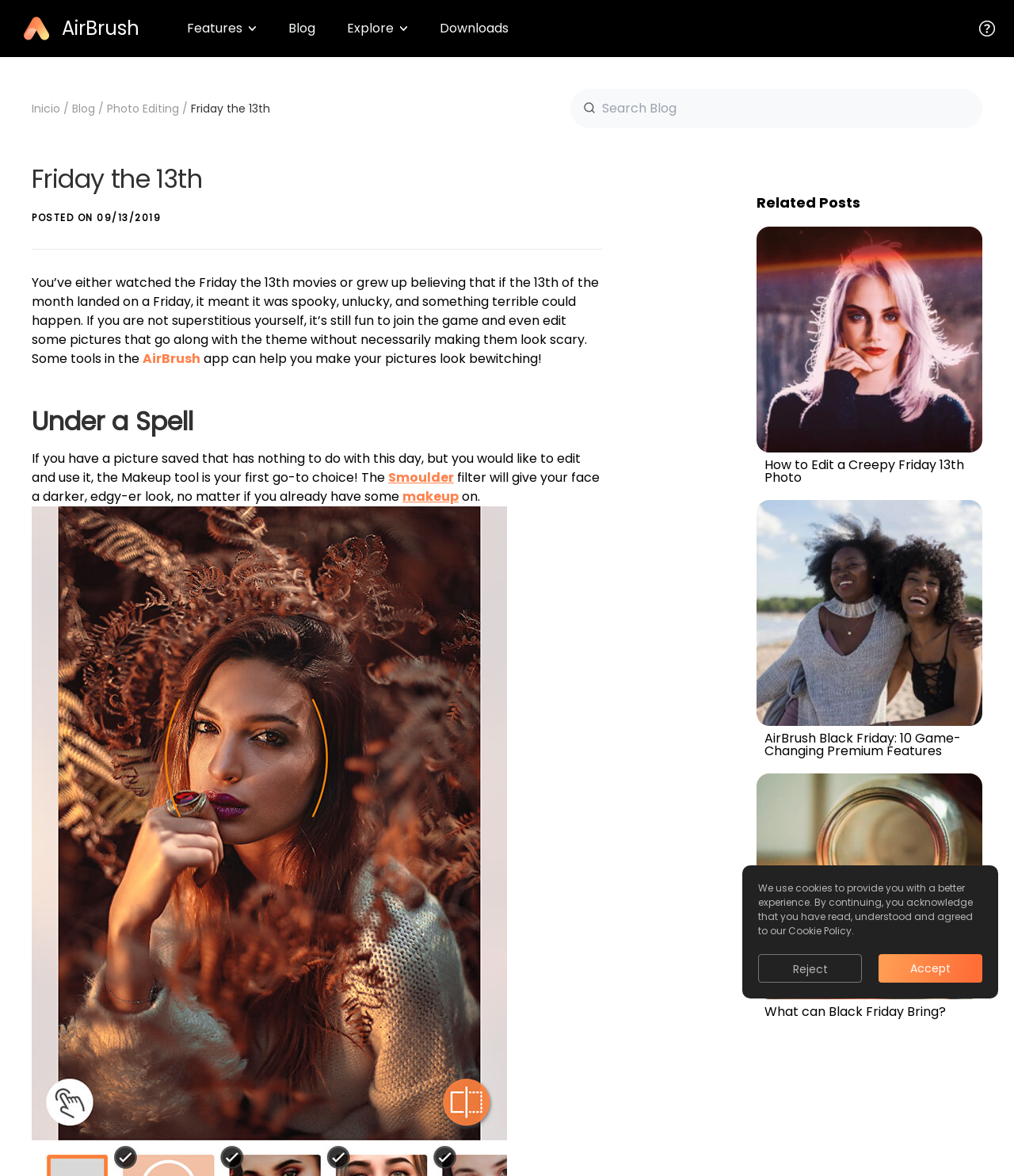What tool can be used to make pictures look bewitching?
Examine the image closely and answer the question with as much detail as possible.

According to the blog post, the Makeup tool can be used to make pictures look bewitching, especially on a theme like Friday the 13th.